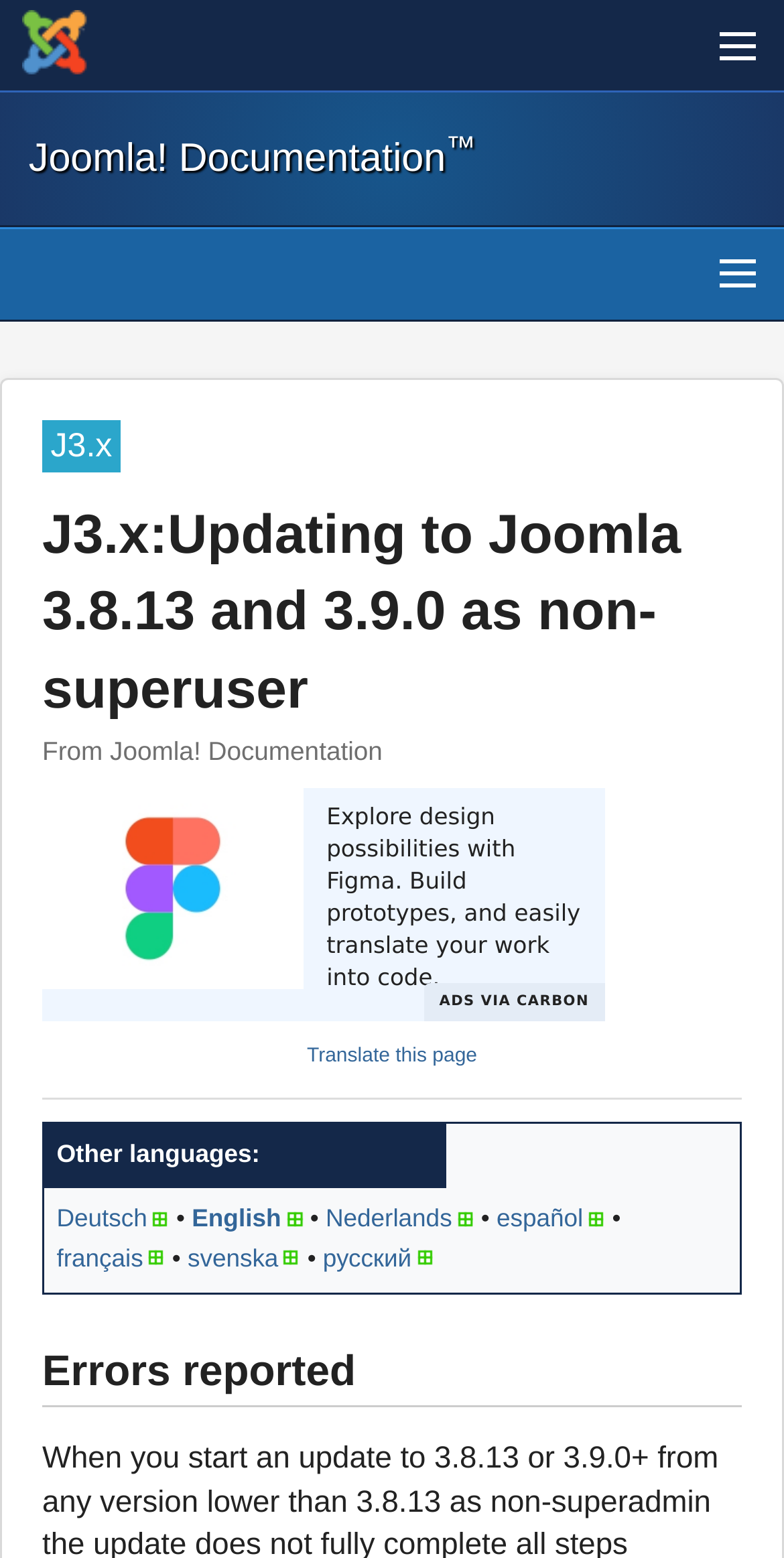Using floating point numbers between 0 and 1, provide the bounding box coordinates in the format (top-left x, top-left y, bottom-right x, bottom-right y). Locate the UI element described here: Community & Support

[0.0, 0.231, 1.0, 0.289]